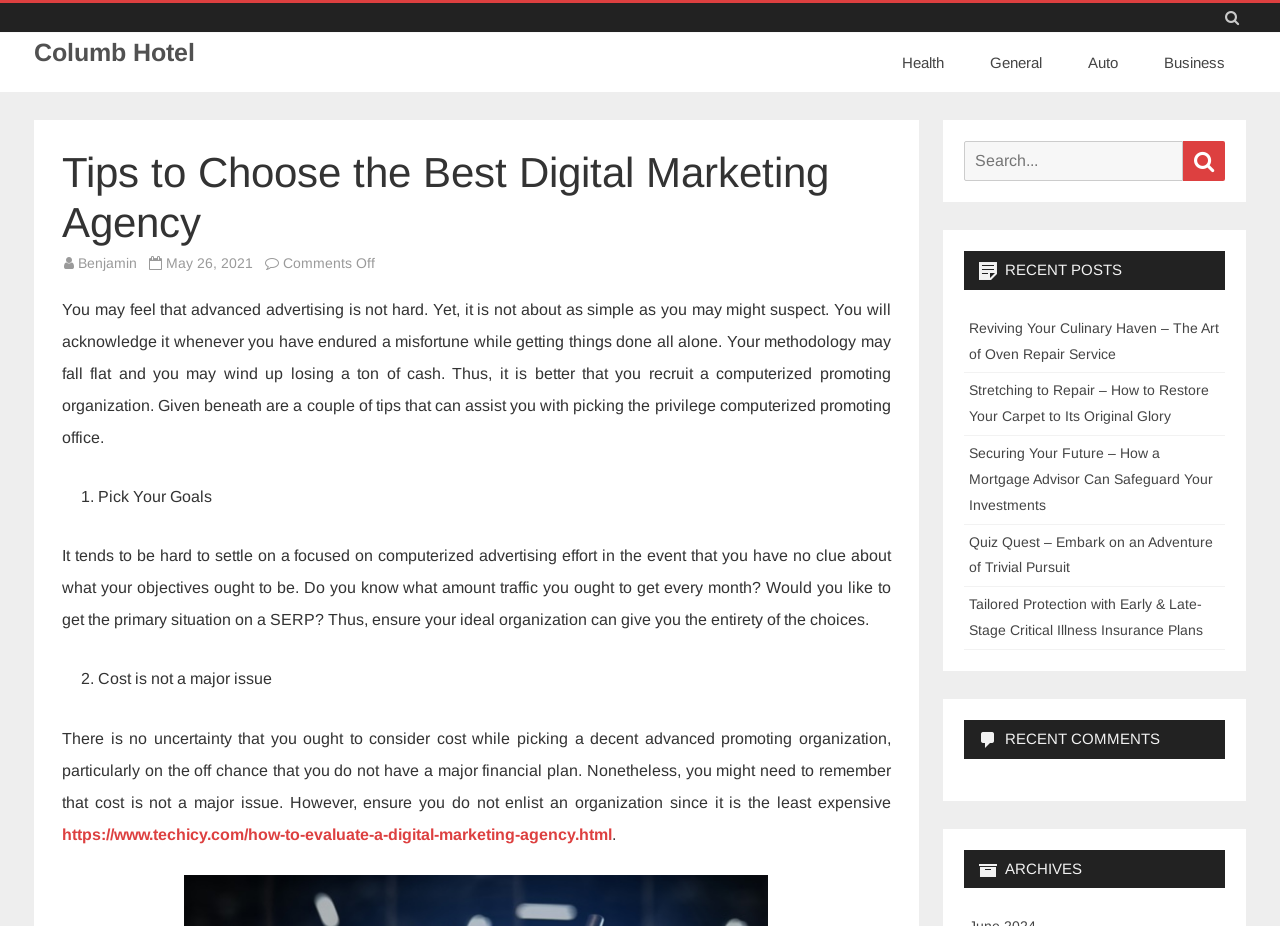Illustrate the webpage's structure and main components comprehensively.

The webpage is about tips to choose the best digital marketing agency, specifically from Columb Hotel. At the top, there is a link to the hotel's website and a "Skip to content" link. Below that, there are several links to different categories, including Health, General, Auto, and Business.

The main content of the webpage is an article with a heading "Tips to Choose the Best Digital Marketing Agency". The article is written by Benjamin and was published on May 26, 2021. The article starts with a brief introduction, explaining that digital marketing is not as simple as it seems and that it's better to hire a professional agency.

The article then provides several tips to choose the right digital marketing agency. The first tip is to "Pick Your Goals", emphasizing the importance of knowing what objectives to achieve. The second tip is that "Cost is not a major issue", suggesting that while budget is important, it shouldn't be the only consideration.

Below the article, there is a search bar with a search button. On the right side of the webpage, there are several sections, including "RECENT POSTS" with links to other articles, "RECENT COMMENTS", and "ARCHIVES".